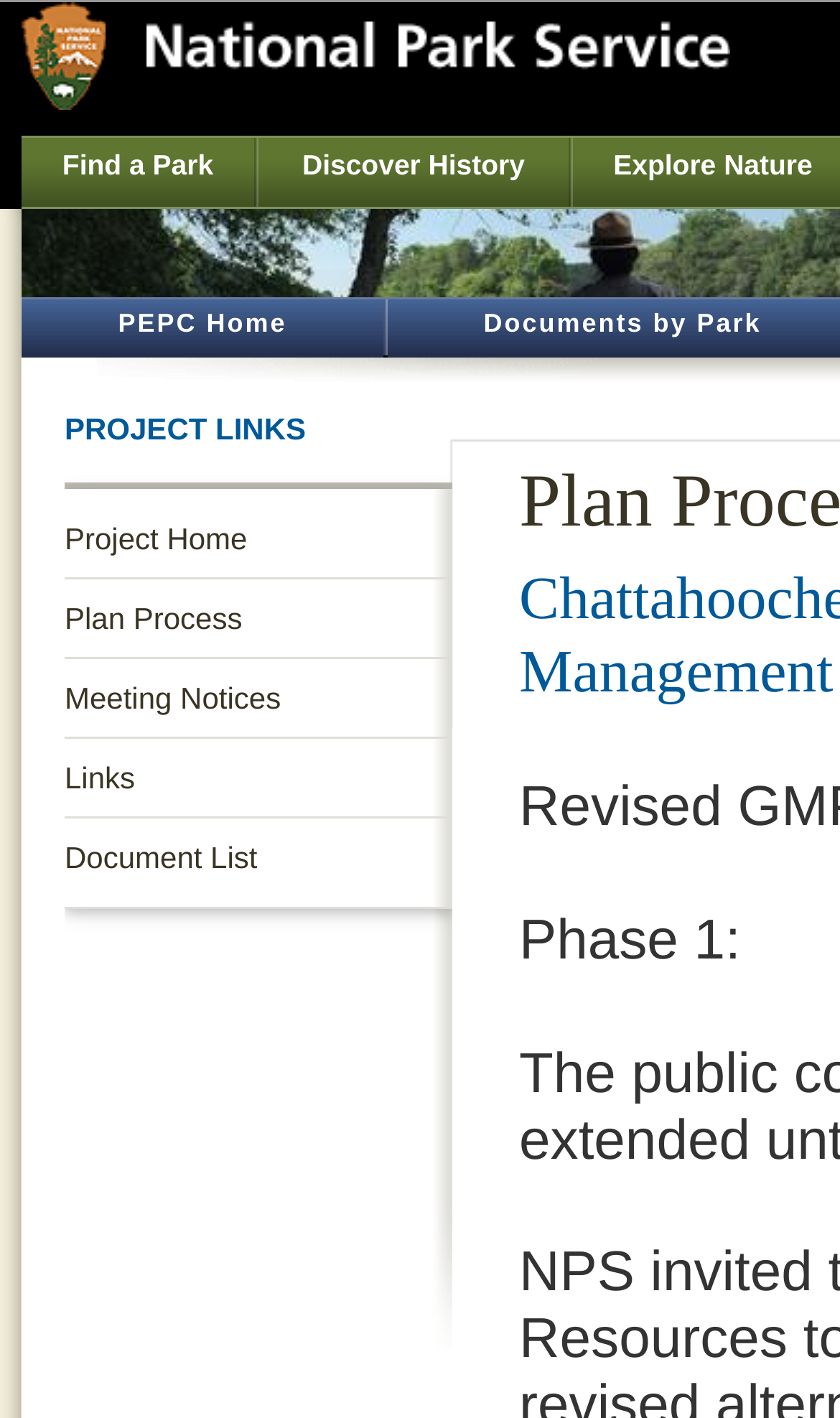Determine the bounding box coordinates of the area to click in order to meet this instruction: "Visit PEPC Home".

[0.026, 0.211, 0.456, 0.252]